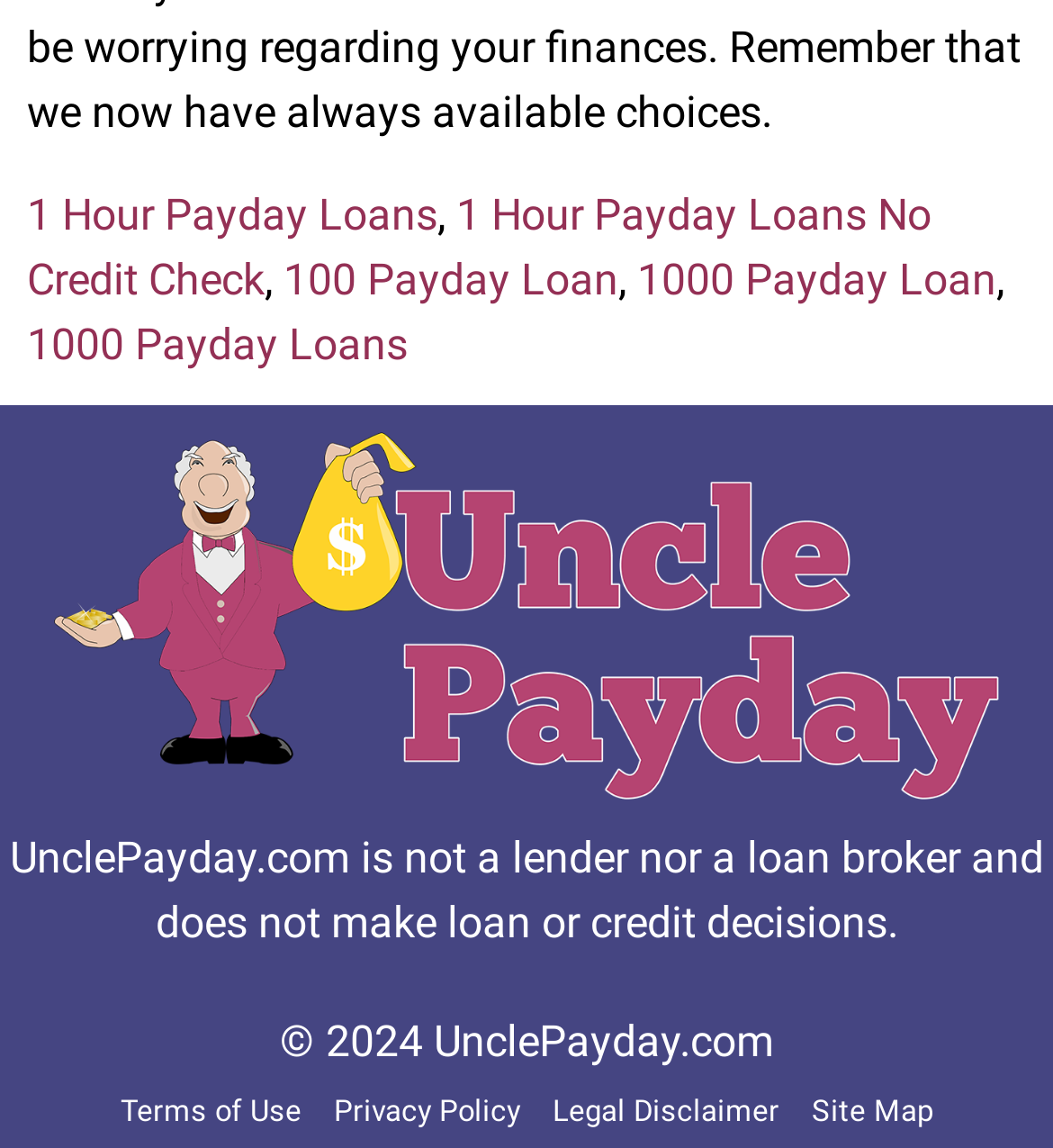Find the bounding box coordinates for the area that must be clicked to perform this action: "Visit 1000 Payday Loan".

[0.605, 0.222, 0.946, 0.267]